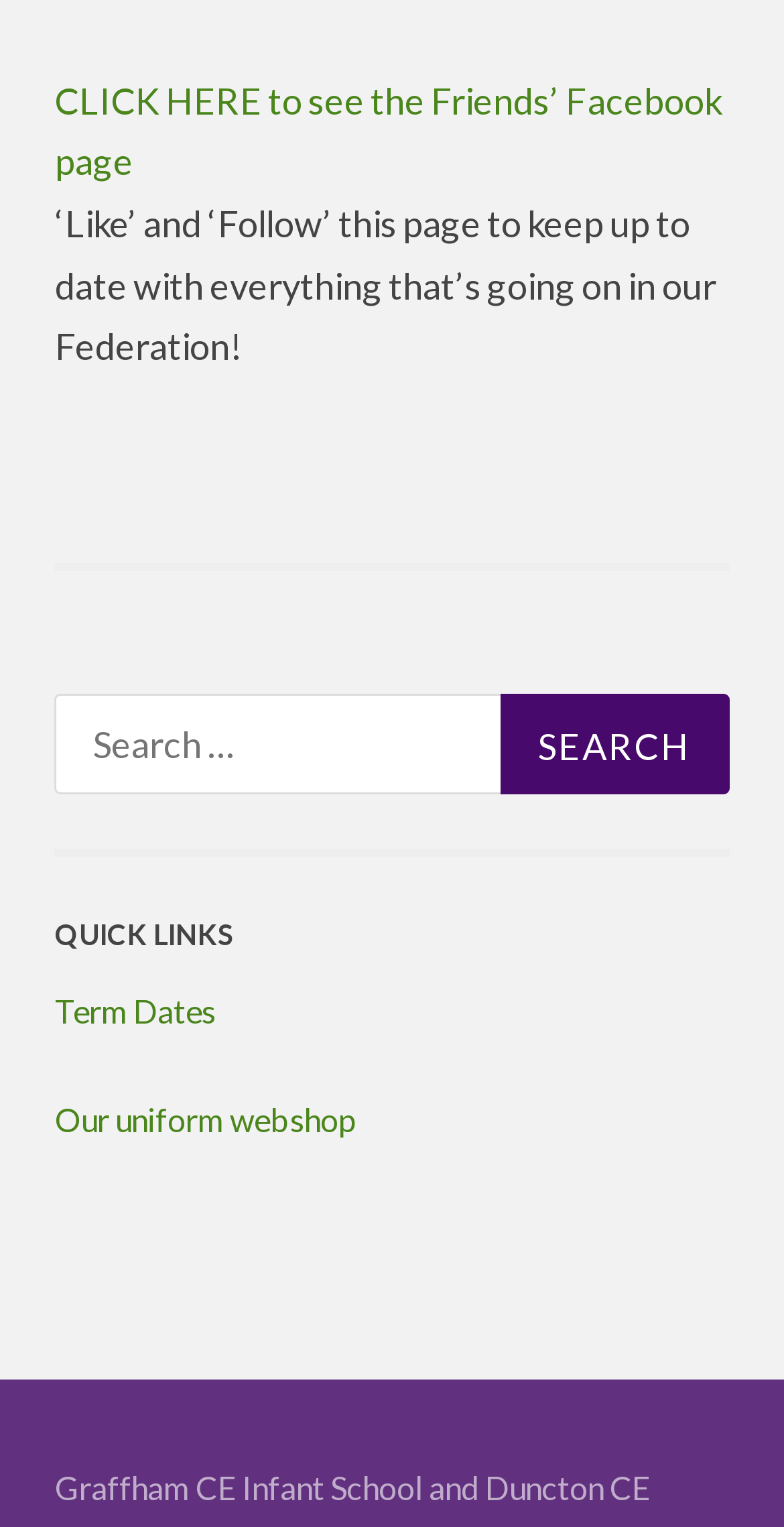What is the purpose of the search box?
Using the image, provide a concise answer in one word or a short phrase.

To search the website